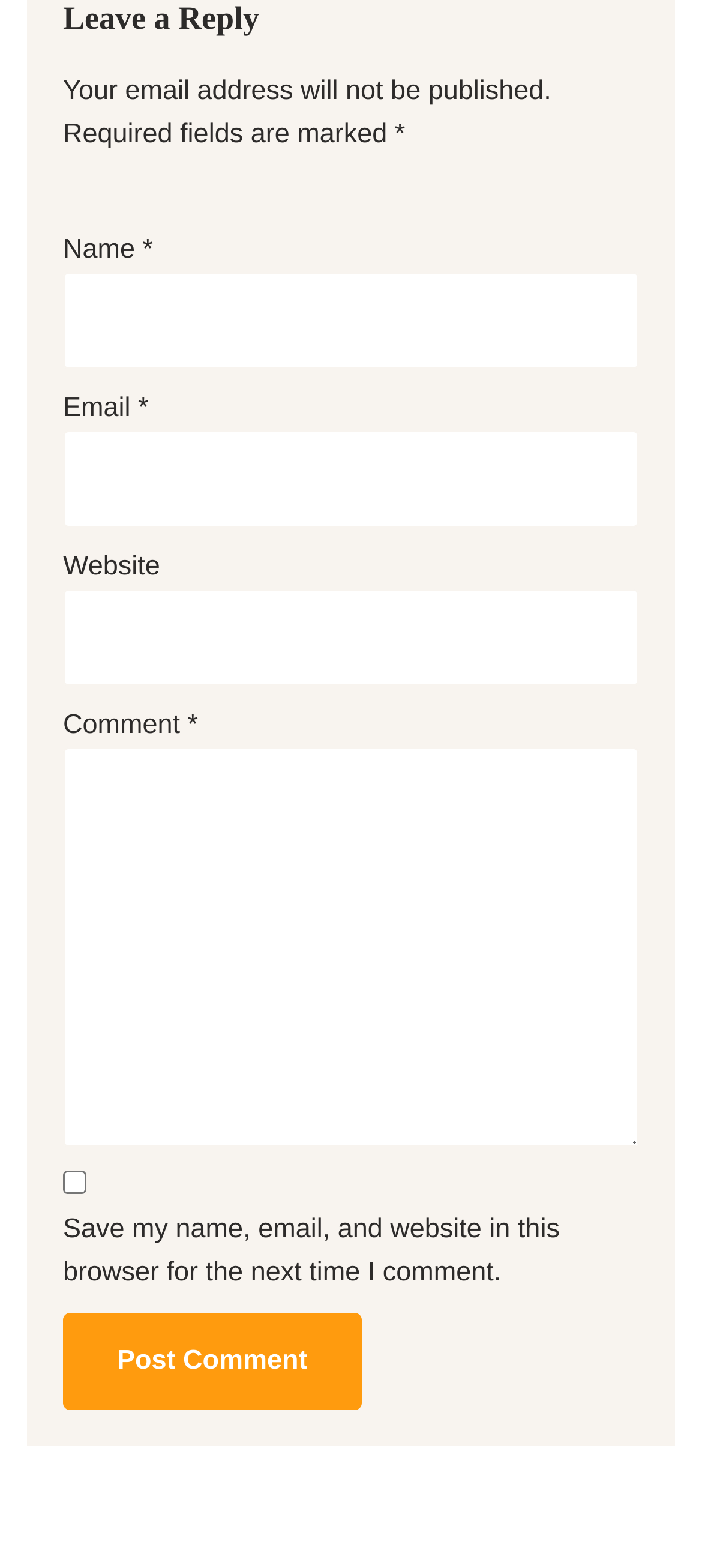Give a succinct answer to this question in a single word or phrase: 
How many text fields are there?

4